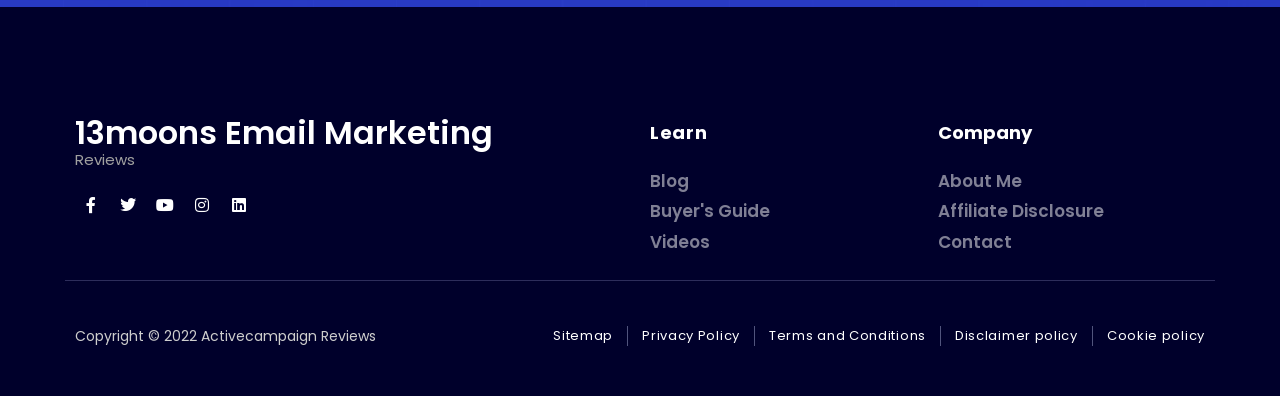Please identify the bounding box coordinates of the element I need to click to follow this instruction: "Learn from the blog".

[0.508, 0.426, 0.717, 0.49]